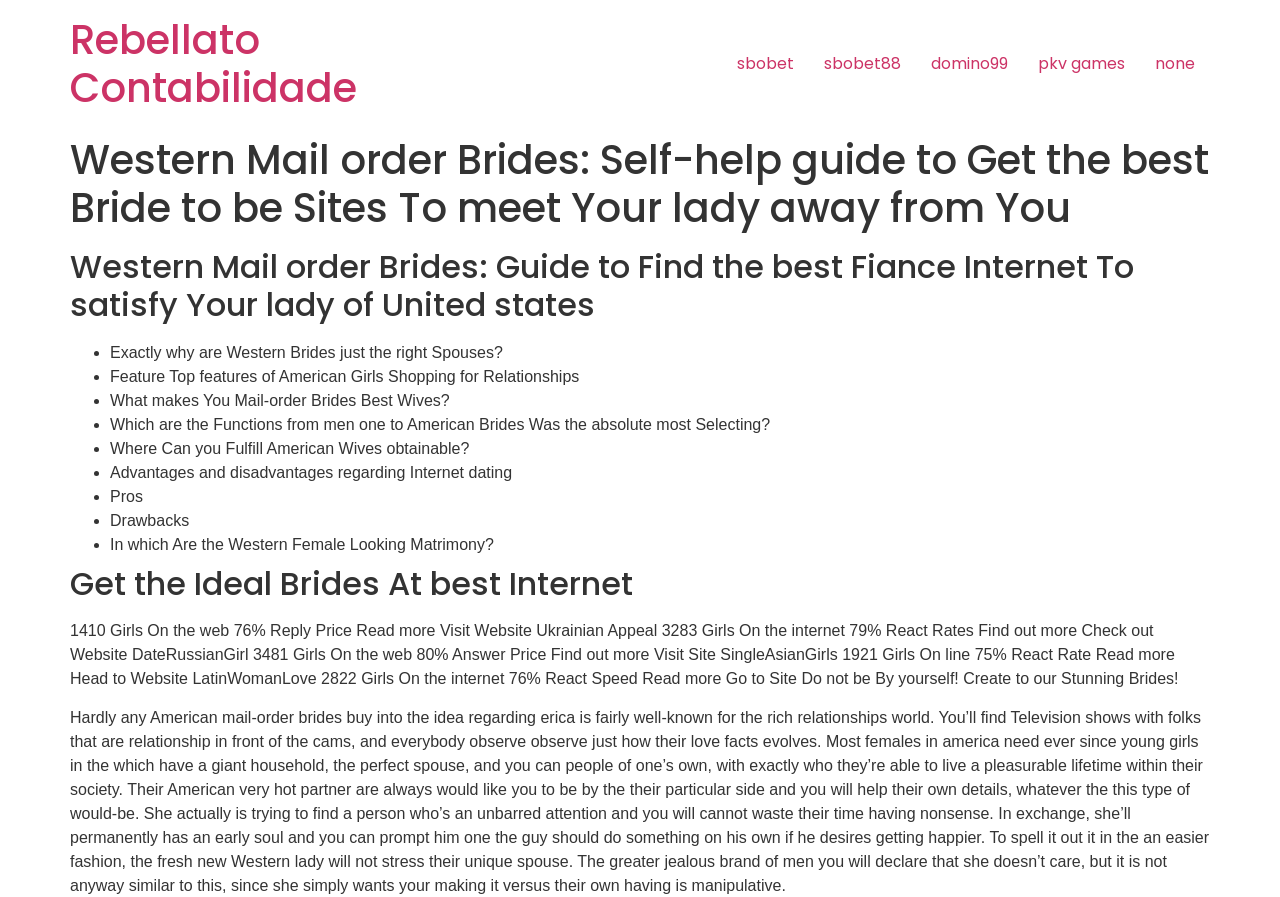Give a full account of the webpage's elements and their arrangement.

The webpage appears to be a guide for finding the best mail-order bride sites to meet American women. At the top, there is a heading "Rebellato Contabilidade" which is also a link. Below it, there are several links to different websites, including sbobet, domino99, and pkv games.

The main content of the webpage is divided into sections. The first section has a heading "Western Mail order Brides: Guide to Find the best Fiance Internet To satisfy Your lady of United States". Below it, there is a list of points with bullet points, each describing a characteristic of American brides, such as why they make good spouses, their features, and what men look for in them.

The next section has a heading "Get the Ideal Brides At best Internet" and lists several websites with the number of girls online, response rates, and a brief description. These websites include Ukrainian Appeal, DateRussianGirl, SingleAsianGirls, and LatinWomanLove.

At the bottom of the page, there is a long paragraph of text that describes the characteristics of American women, including their desire for a happy family life, their openness to new experiences, and their independence. The text also explains that American women do not like to be manipulated and want their partners to take initiative.